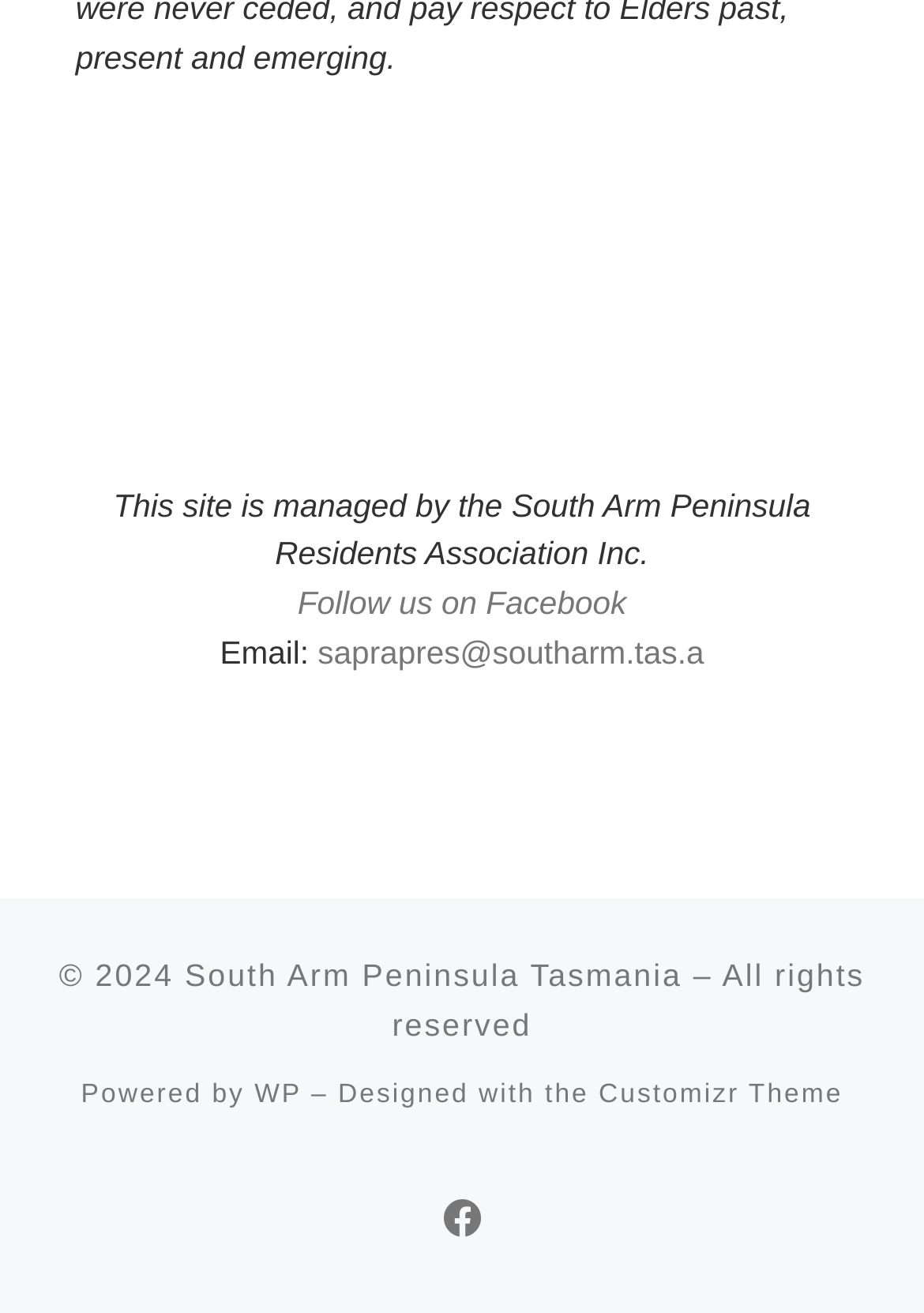Kindly respond to the following question with a single word or a brief phrase: 
How can users contact the organization?

Email or Facebook